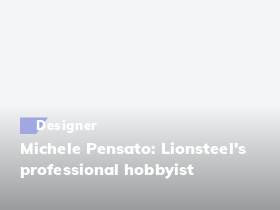What brand is associated with Michele Pensato?
Based on the image, provide your answer in one word or phrase.

Lionsteel